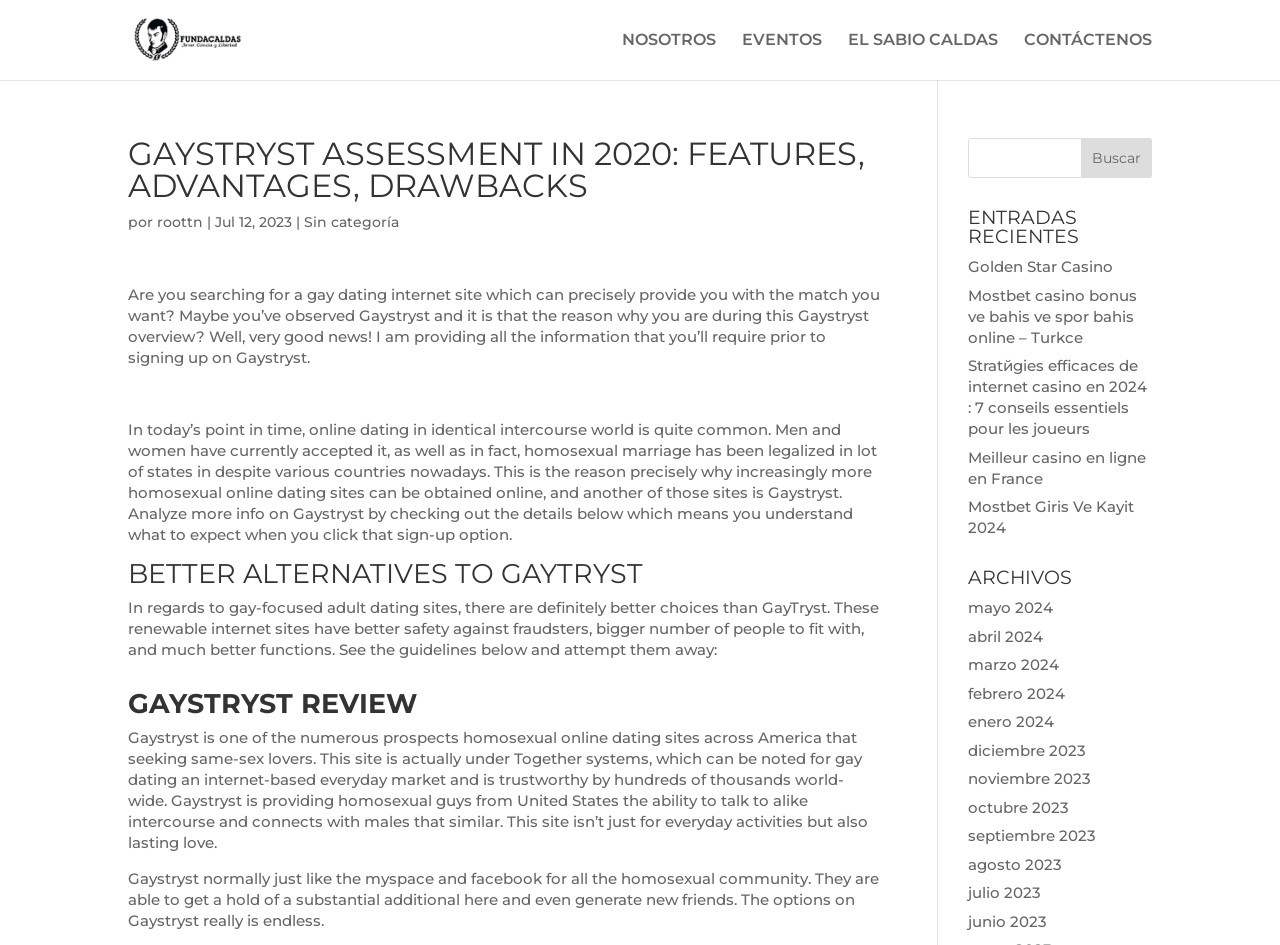Can you find the bounding box coordinates of the area I should click to execute the following instruction: "Click the 'Buscar' button"?

[0.845, 0.146, 0.9, 0.188]